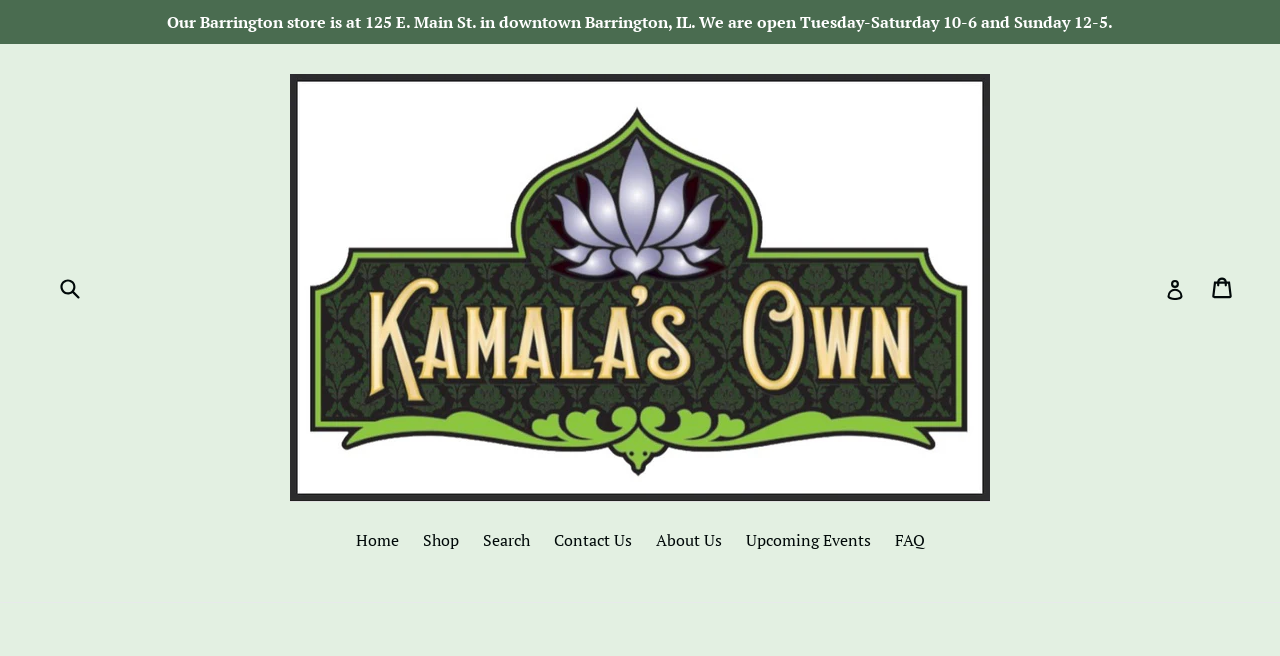Reply to the question with a brief word or phrase: What is the login option?

Log in